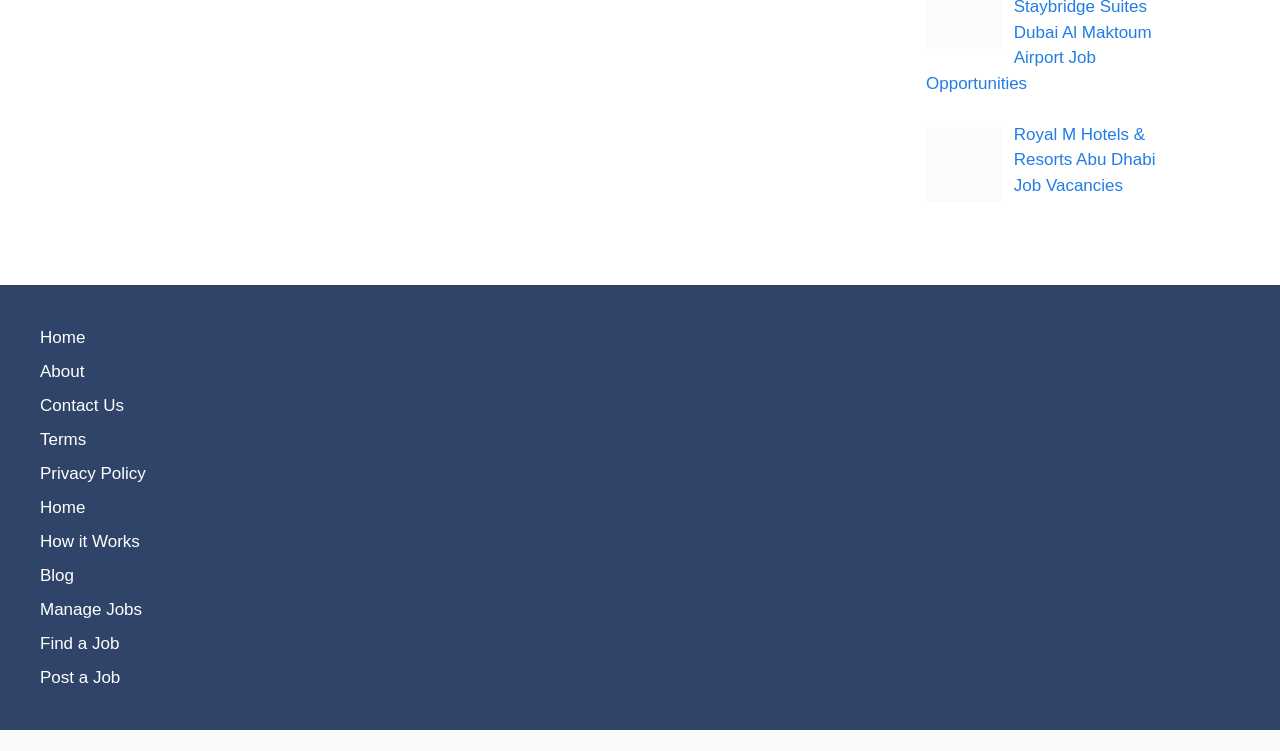Provide the bounding box coordinates of the section that needs to be clicked to accomplish the following instruction: "View the About page."

[0.031, 0.482, 0.066, 0.507]